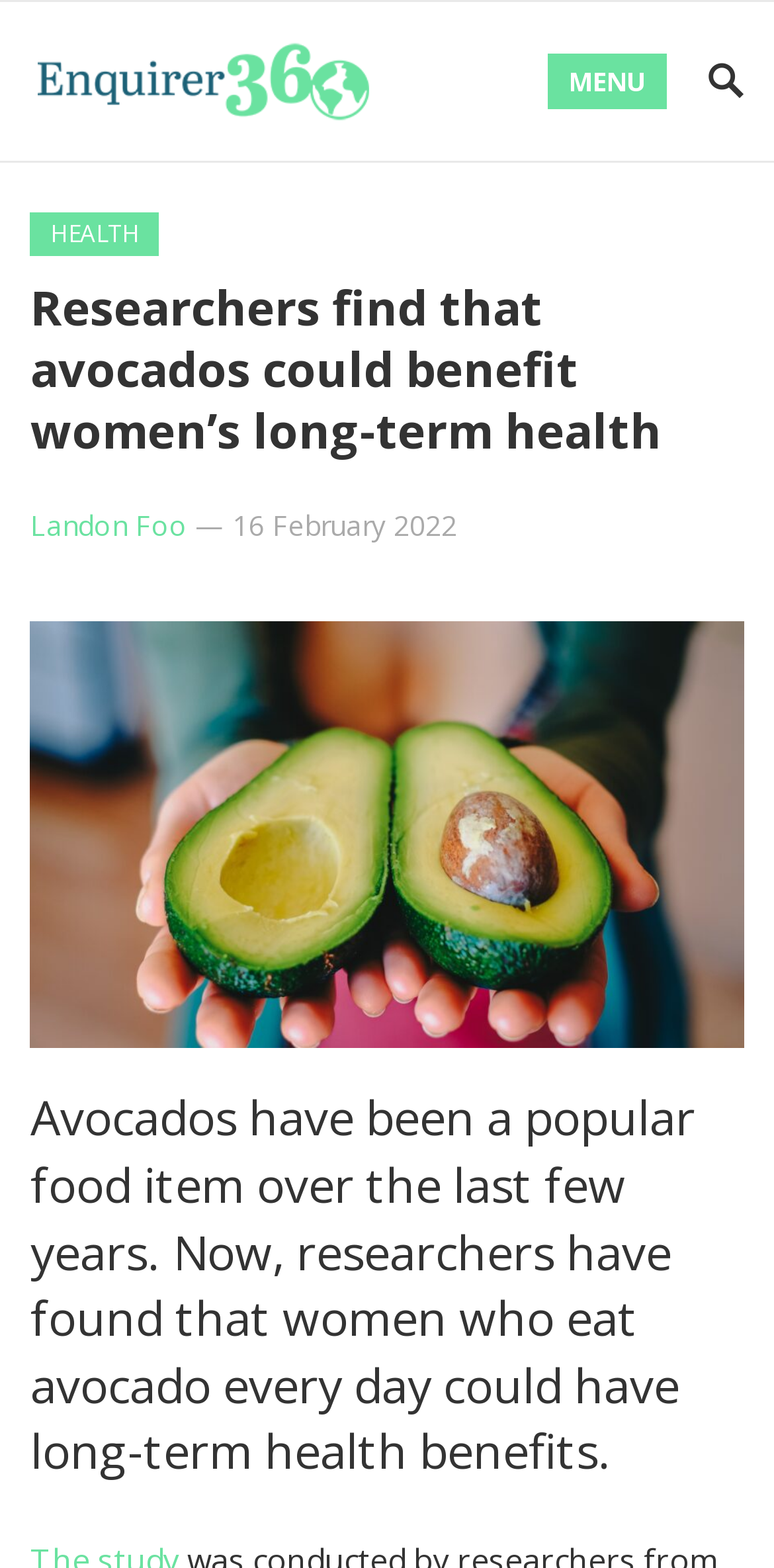Provide the bounding box coordinates for the UI element that is described as: "Landon Foo".

[0.039, 0.322, 0.242, 0.346]